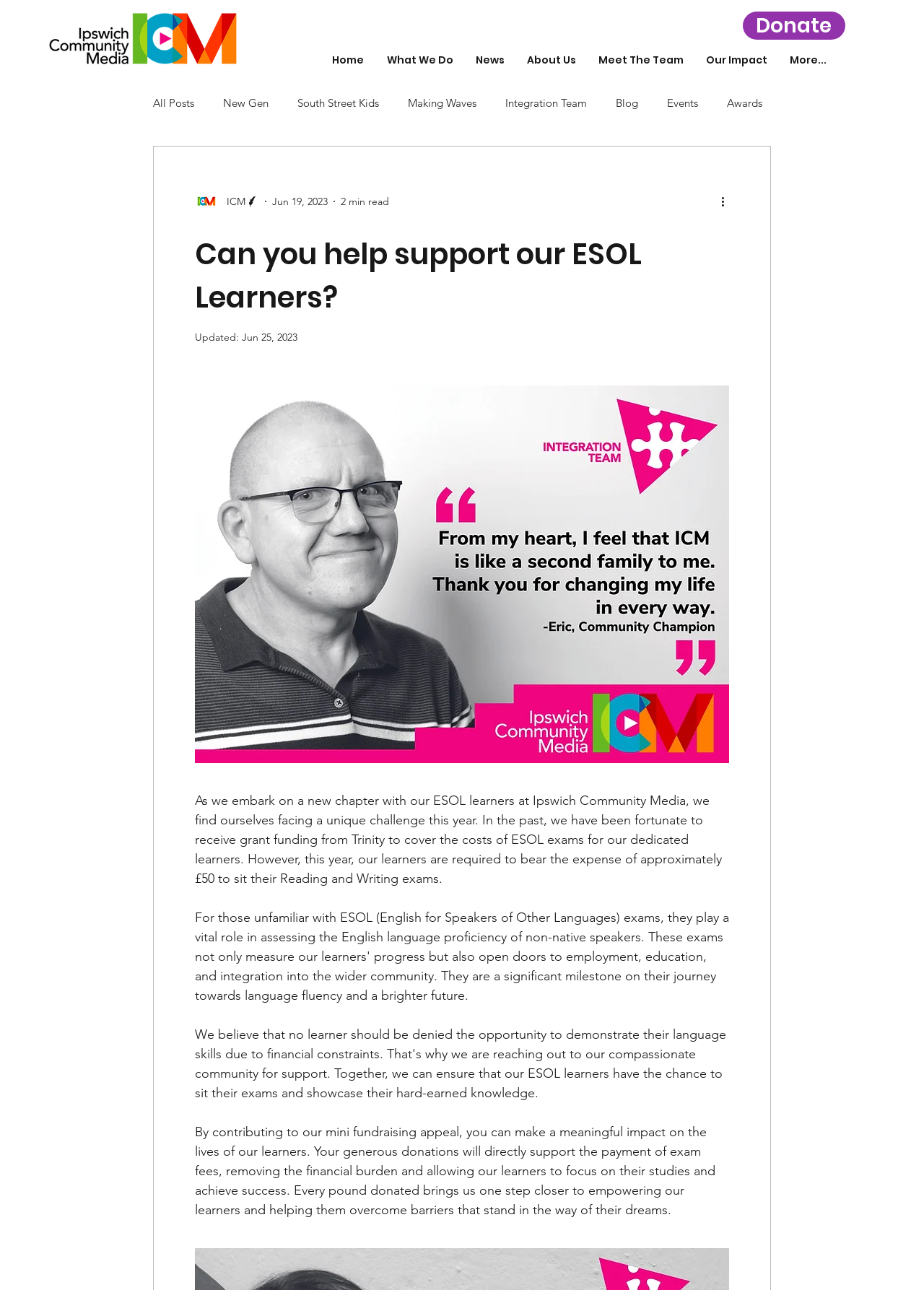Indicate the bounding box coordinates of the element that must be clicked to execute the instruction: "Read the blog post". The coordinates should be given as four float numbers between 0 and 1, i.e., [left, top, right, bottom].

[0.211, 0.615, 0.785, 0.687]